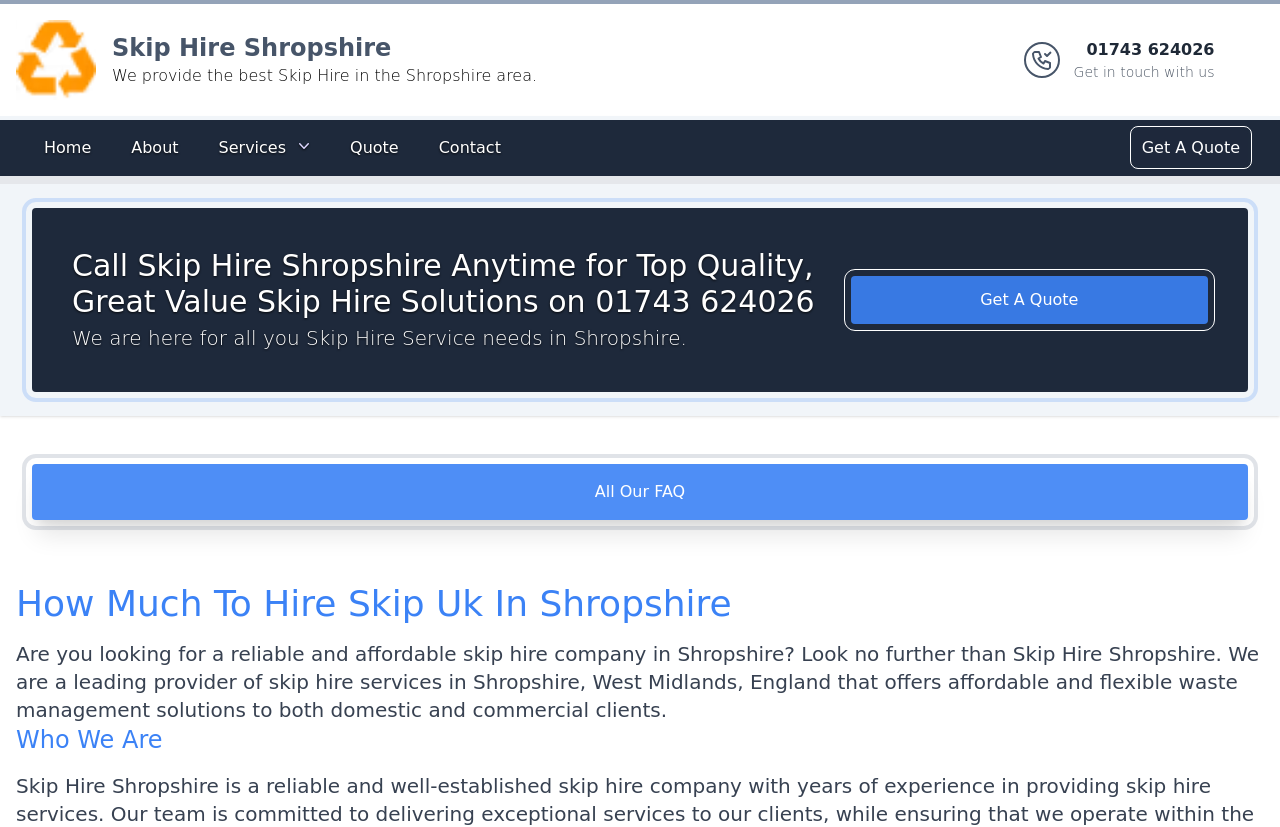Identify the bounding box coordinates of the region I need to click to complete this instruction: "Get in touch with us".

[0.839, 0.046, 0.949, 0.099]